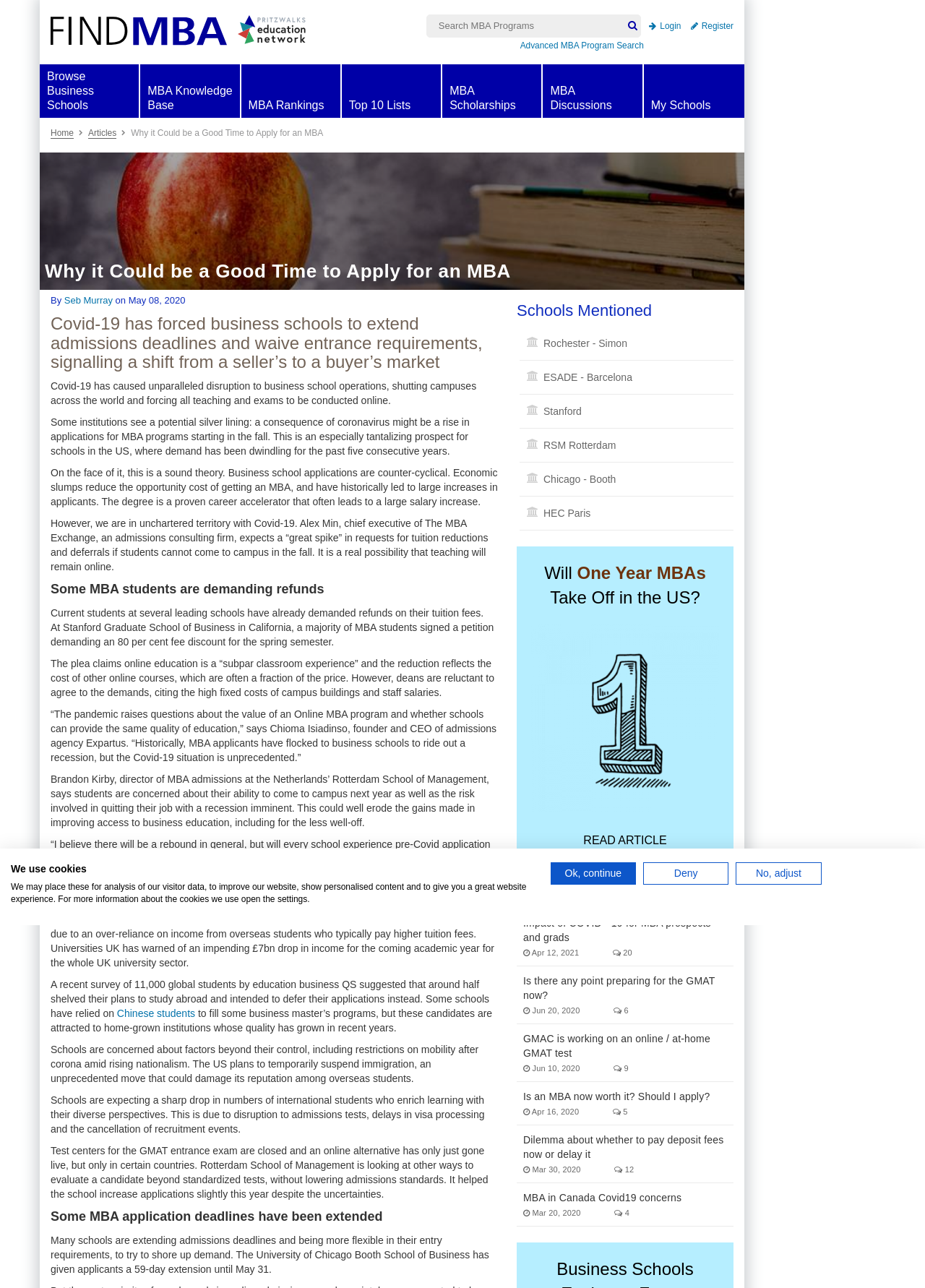What is the purpose of the 'Search MBA Programs' textbox?
Using the image as a reference, give an elaborate response to the question.

The 'Search MBA Programs' textbox allows users to search for specific MBA programs, making it easier for them to find and apply to programs that fit their needs and interests.